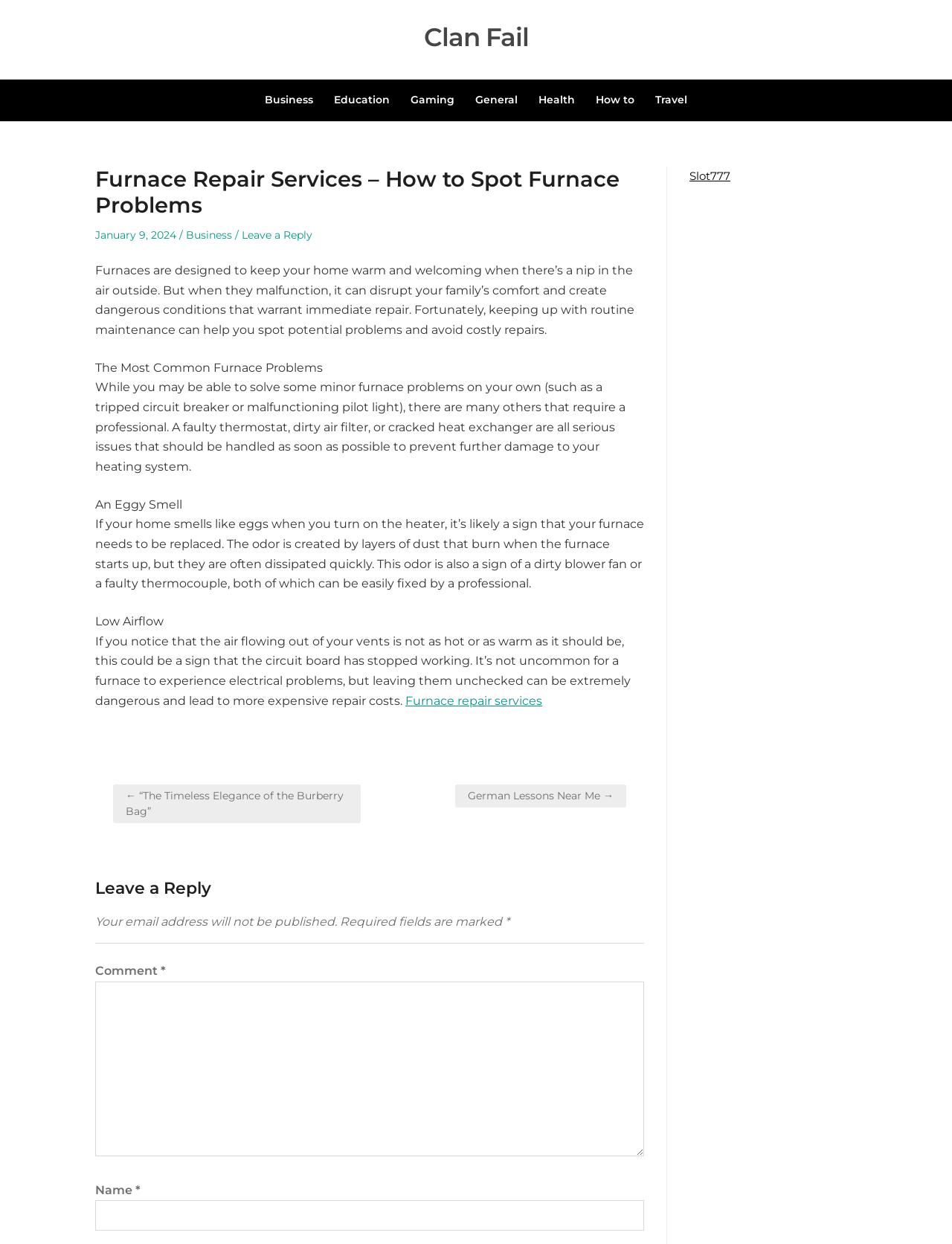Identify the coordinates of the bounding box for the element that must be clicked to accomplish the instruction: "Click on the 'Leave a Reply' link".

[0.254, 0.184, 0.328, 0.194]